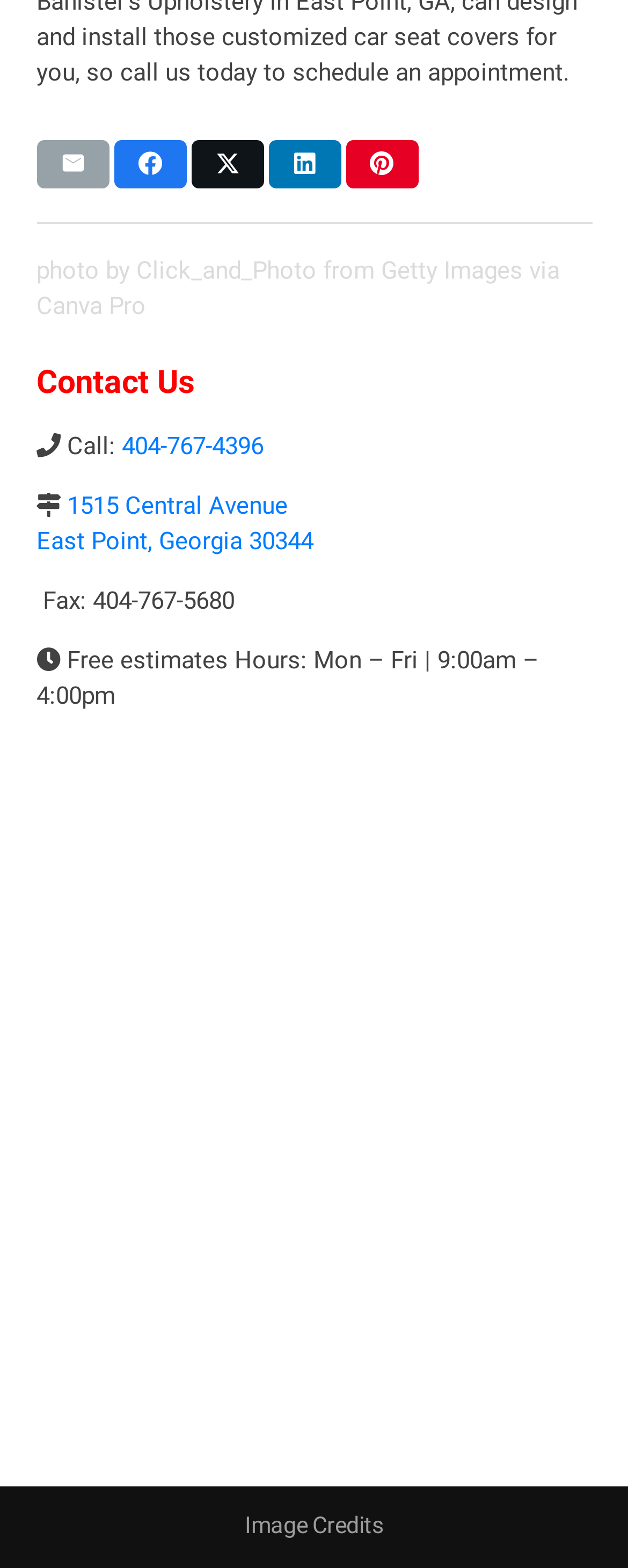Please locate the bounding box coordinates of the element that needs to be clicked to achieve the following instruction: "Visit Canva Pro". The coordinates should be four float numbers between 0 and 1, i.e., [left, top, right, bottom].

[0.058, 0.186, 0.232, 0.204]